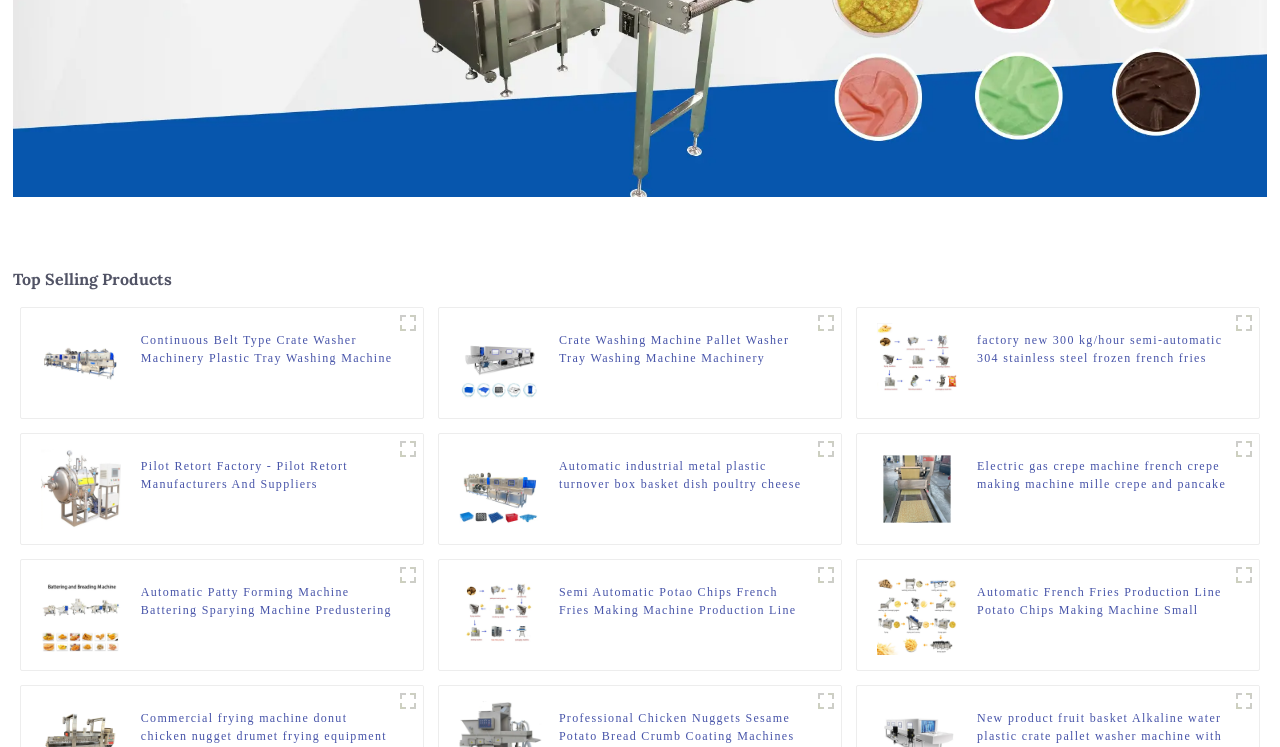How many products are displayed on the webpage?
Refer to the image and provide a one-word or short phrase answer.

12